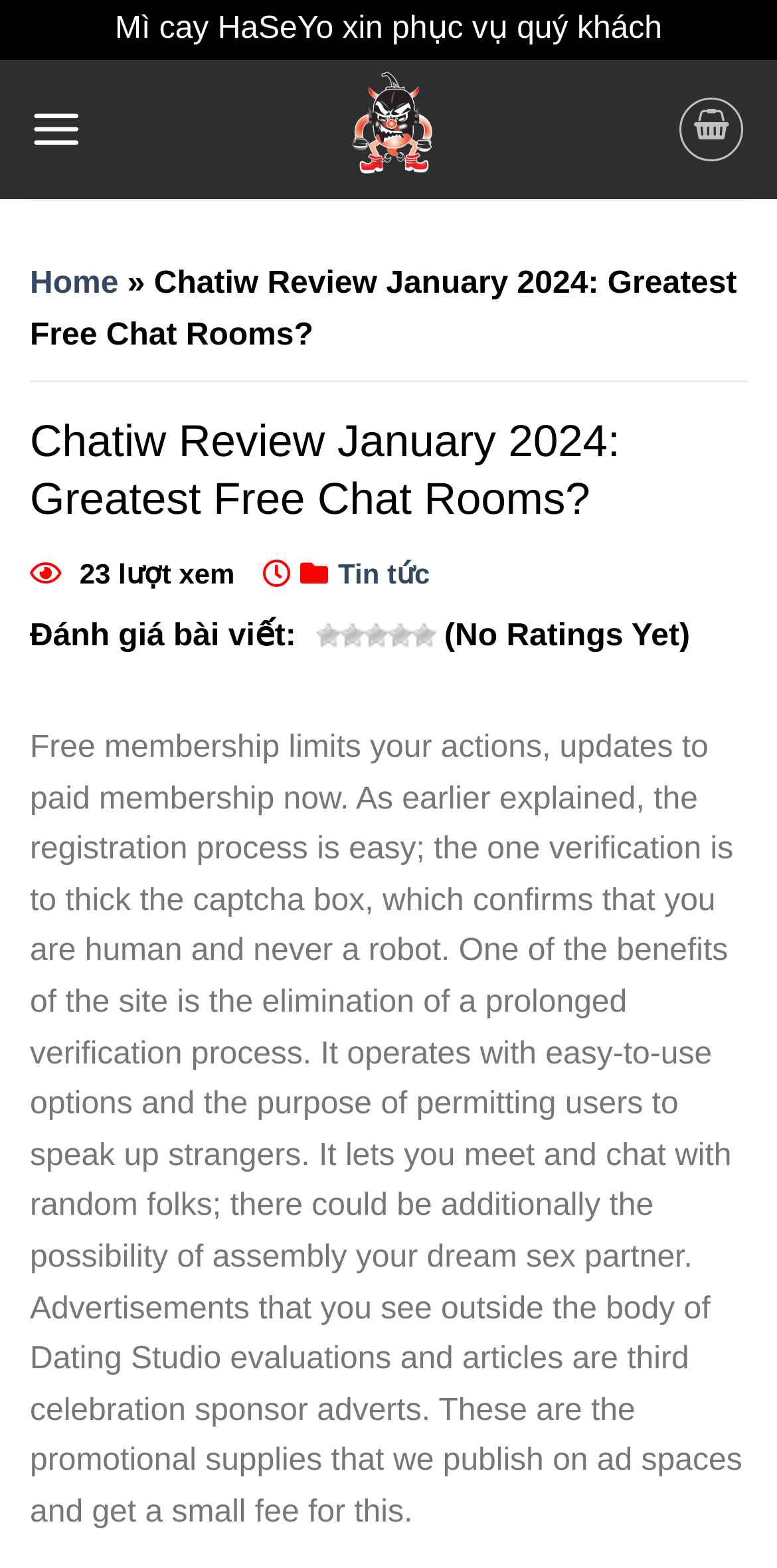What is required to confirm that a user is human?
Provide a comprehensive and detailed answer to the question.

The text states that 'the one verification is to thick the captcha box, which confirms that you are human and never a robot.' This suggests that users need to complete a captcha to prove that they are human and not a robot.